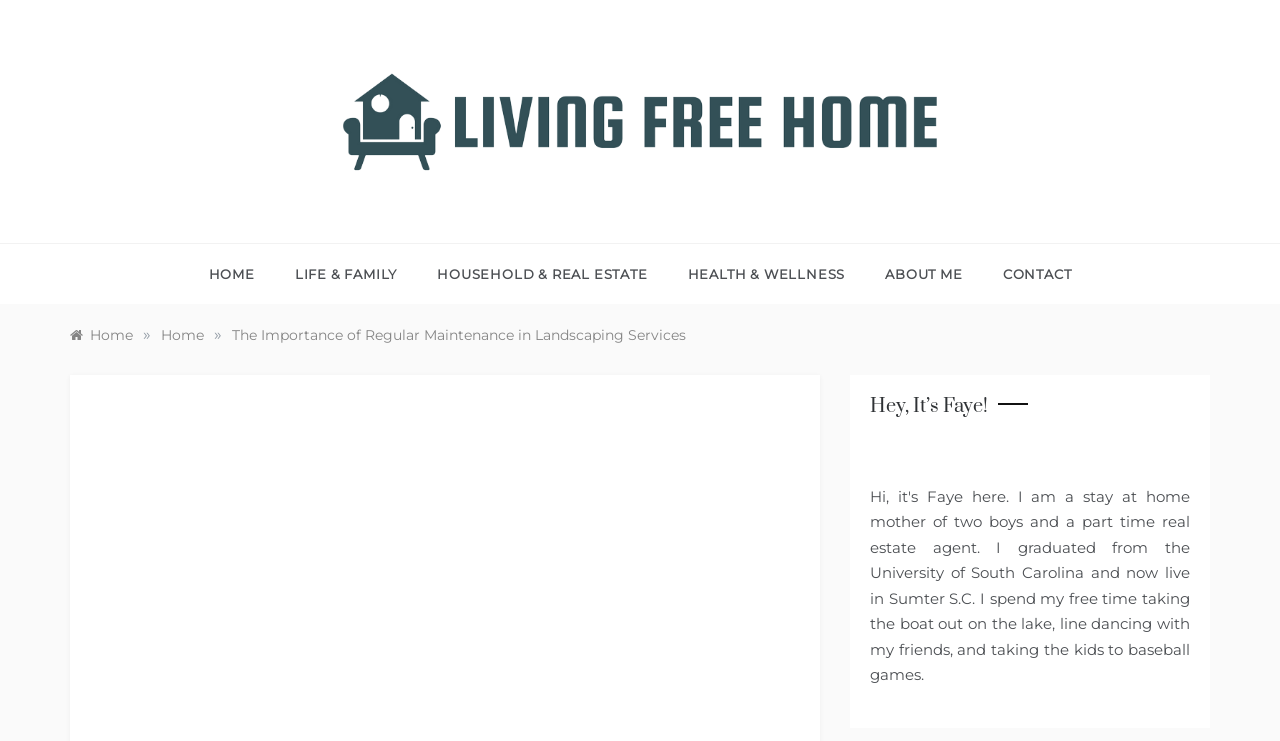Locate the bounding box coordinates of the element you need to click to accomplish the task described by this instruction: "view life and family page".

[0.215, 0.329, 0.326, 0.41]